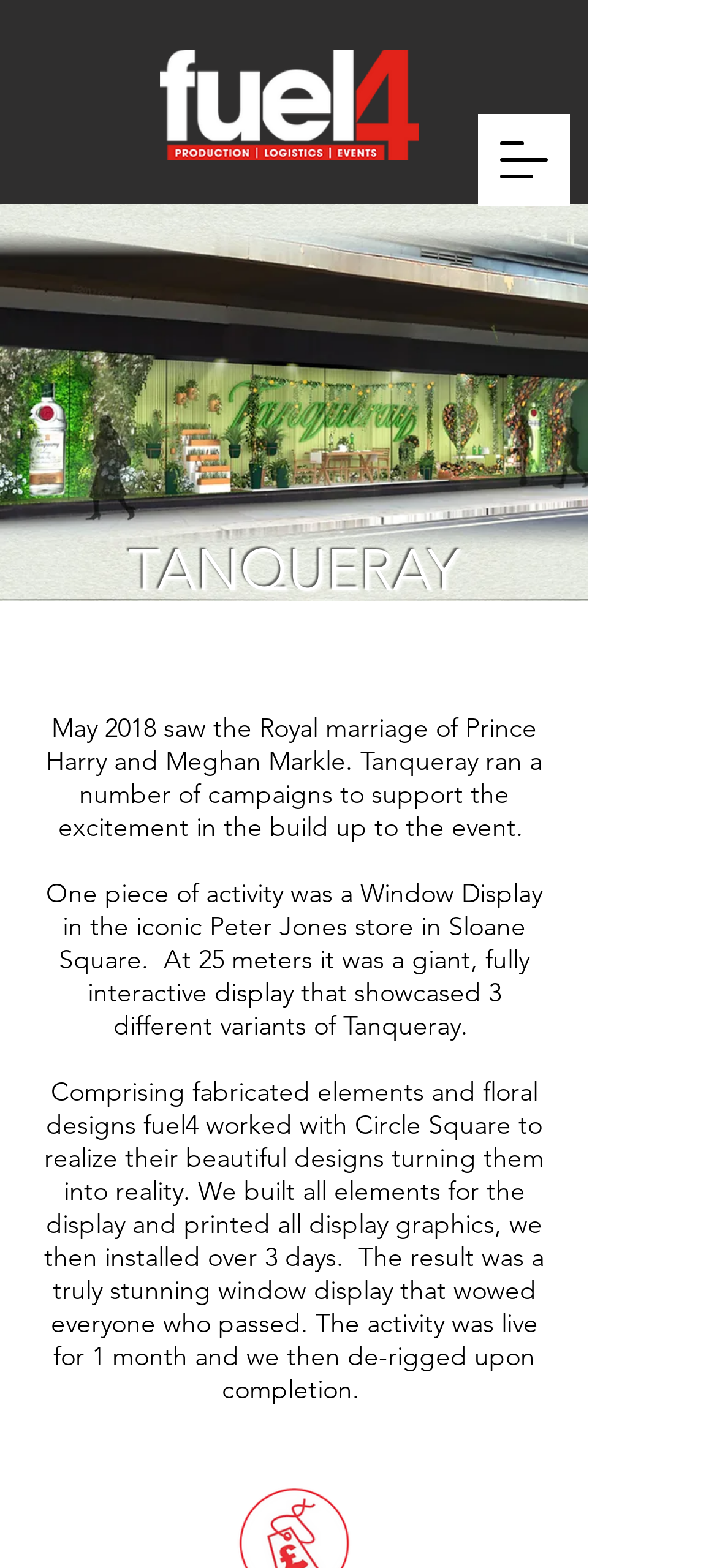Examine the image carefully and respond to the question with a detailed answer: 
What is the brand name of the product?

I inferred this answer by looking at the heading 'TANQUERAY' on the webpage, which suggests that the webpage is about a case study related to Tanqueray.